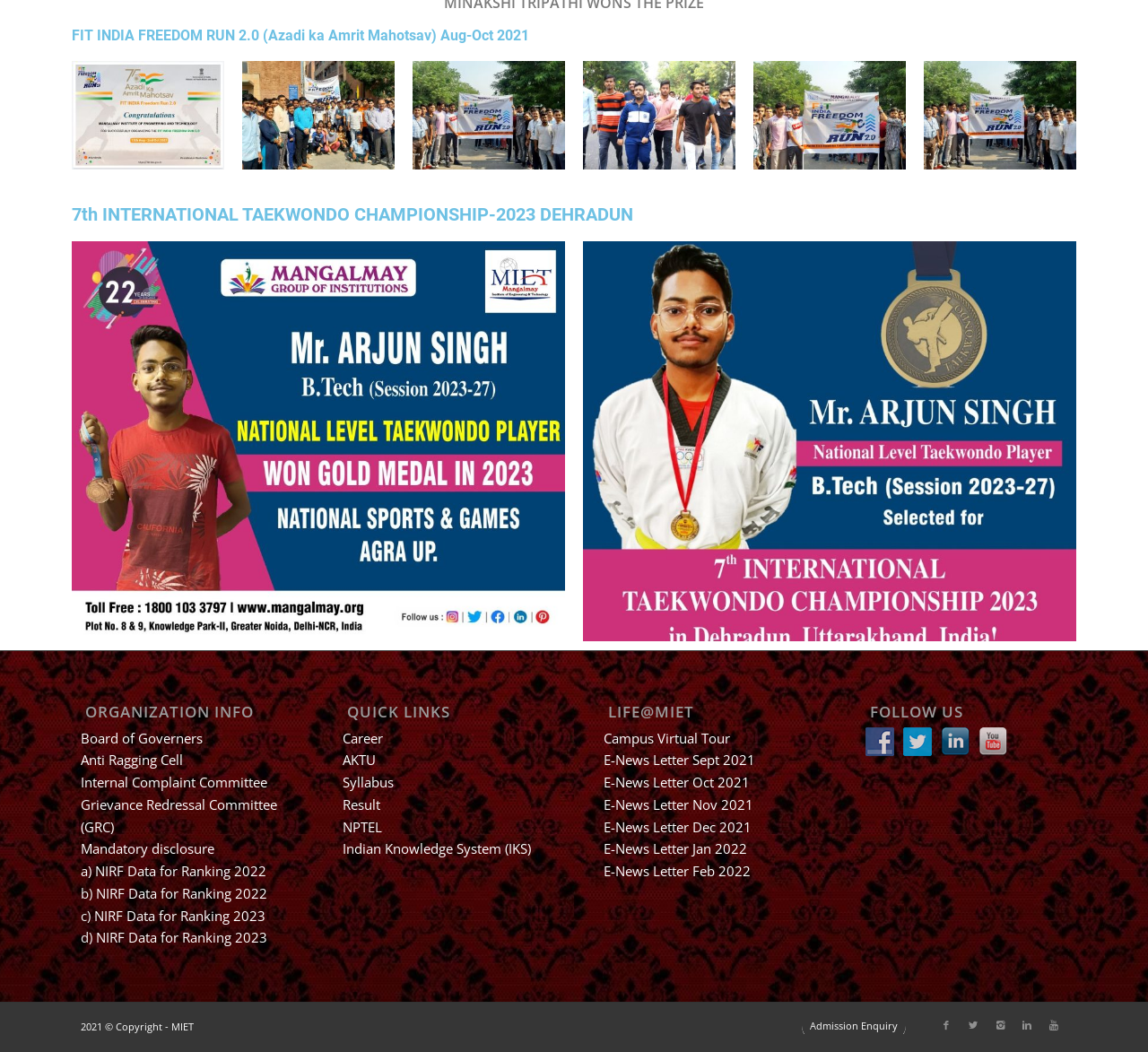Provide the bounding box coordinates of the UI element this sentence describes: "Syllabus".

[0.298, 0.735, 0.343, 0.752]